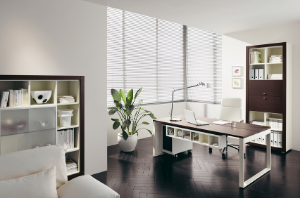What is the purpose of the room?
With the help of the image, please provide a detailed response to the question.

The caption describes the room as a 'modern and inviting home office space' that is designed to inspire productivity and creativity, making it ideal for anyone looking to cultivate their dream workspace at home.